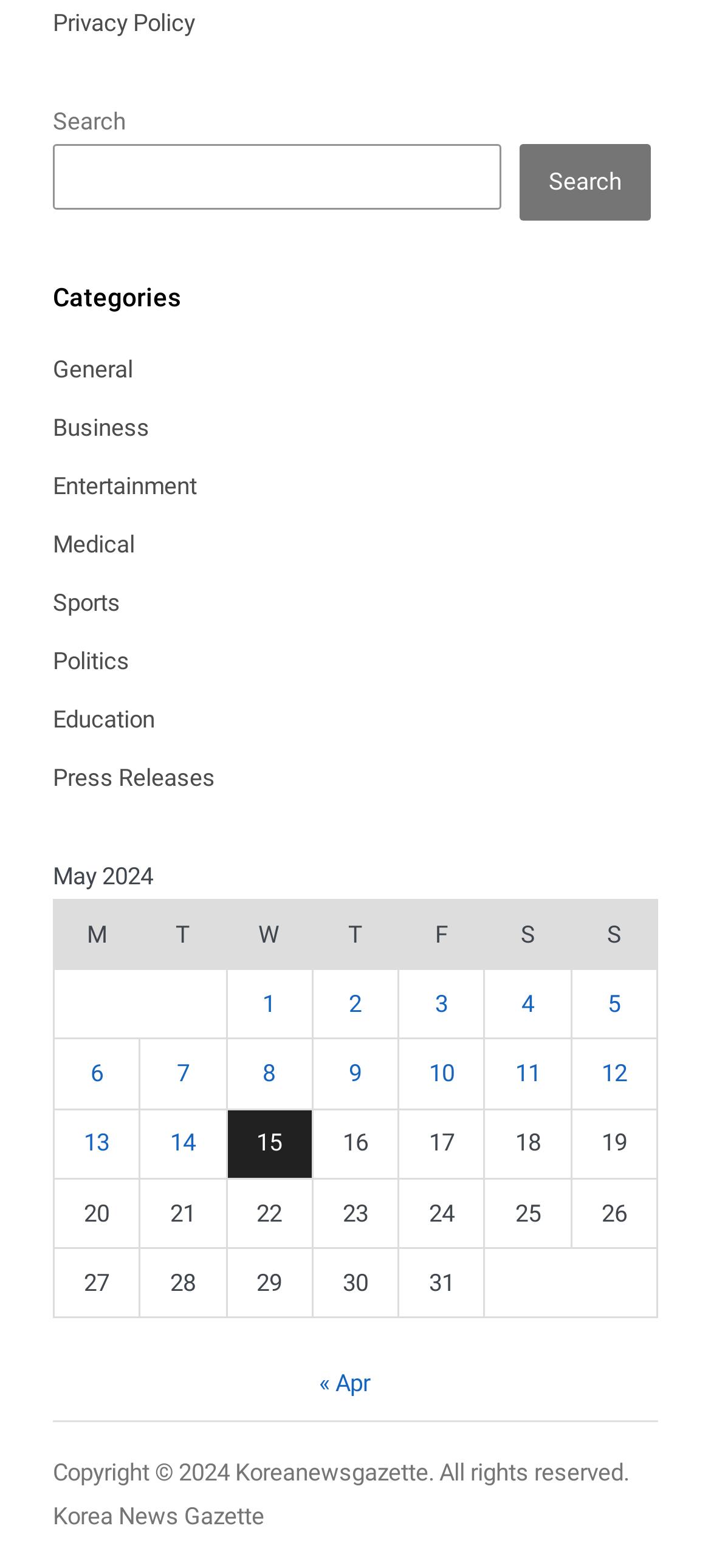How many posts are there in May 2024?
Ensure your answer is thorough and detailed.

I counted the number of grid cells in the table with the caption 'May 2024', and there are 31 grid cells, each representing a post published on a specific date in May 2024.